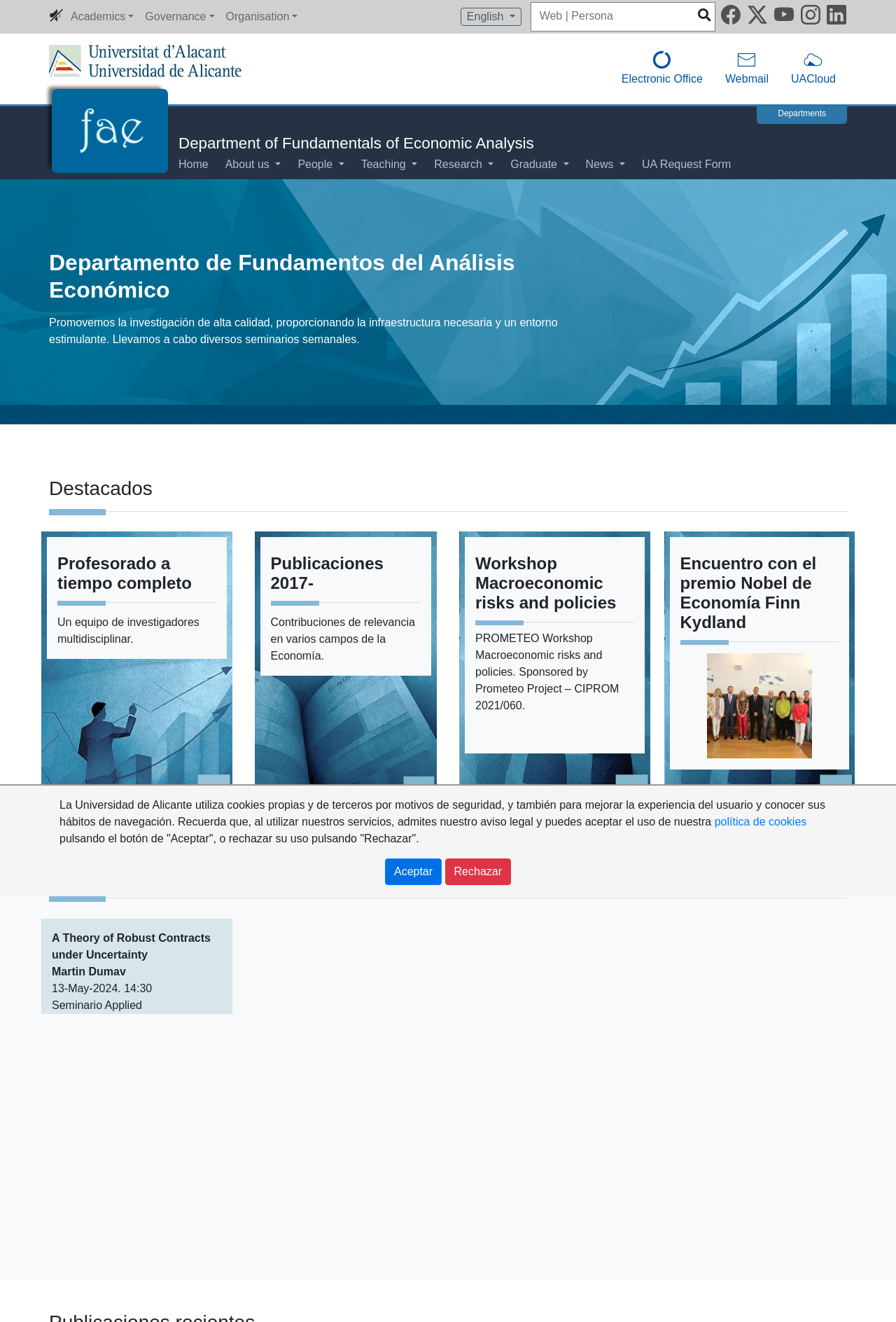Please study the image and answer the question comprehensively:
How many buttons are available in the navigation section?

I counted the number of buttons available in the navigation section, which includes 'Academics', 'Governance', 'Organisation', 'English', 'Home', 'About us', 'People', and 'Teaching'.